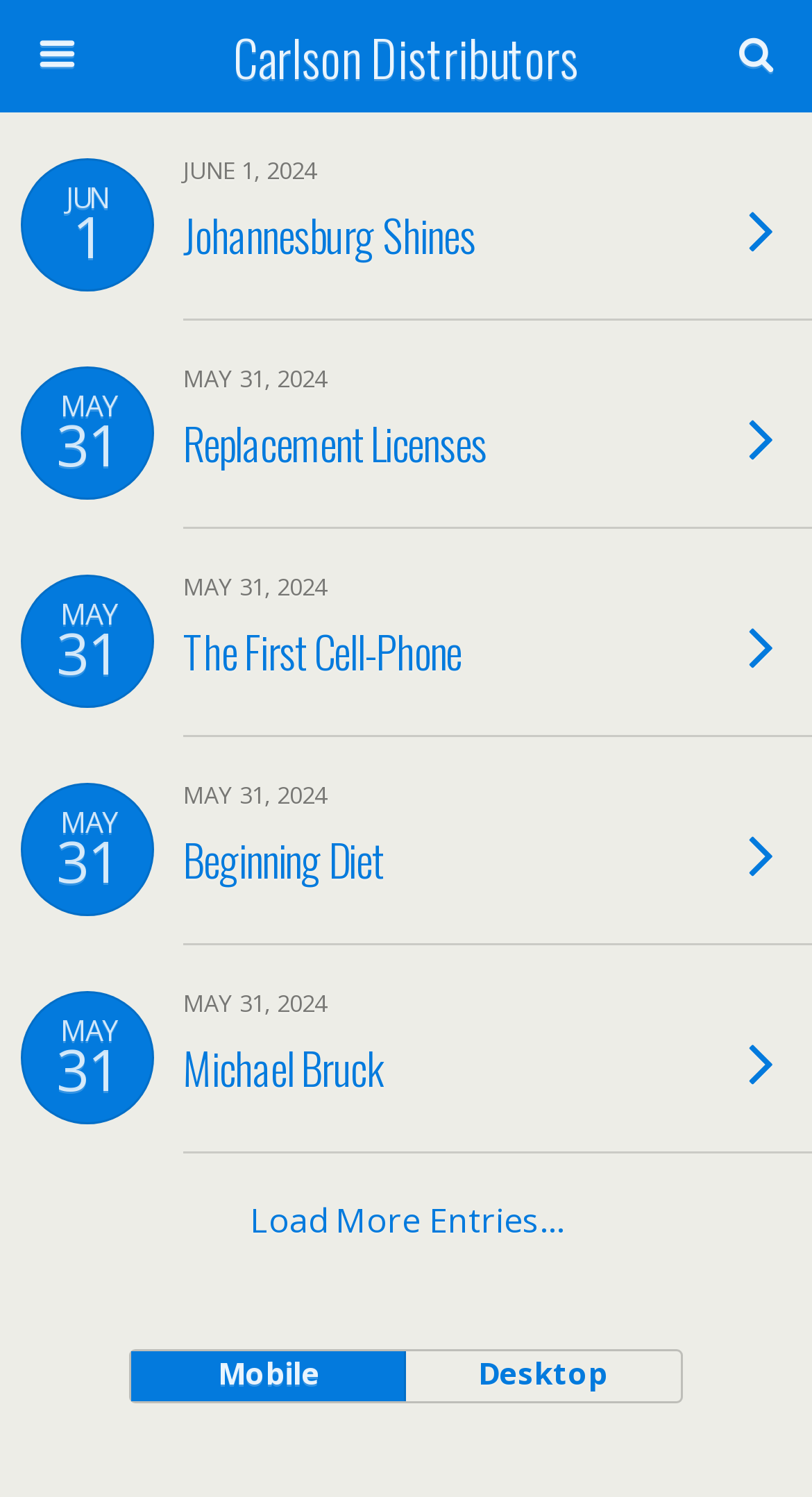Give an extensive and precise description of the webpage.

The webpage is titled "Carlson Distributors" and has a prominent link with the same text at the top, taking up most of the width. Below this, there is a search bar with a text box and a "Search" button to its right. 

Underneath the search bar, there are four news article links, each with a heading describing the article. The headings are "Johannesburg Shines", "Replacement Licenses", "The First Cell-Phone", and "Beginning Diet", respectively. These links take up the full width of the page and are stacked vertically. 

Below these news articles, there is a "Load More Entries…" link. At the very bottom of the page, there are two buttons, "Mobile" and "Desktop", positioned side by side, with "Mobile" on the left and "Desktop" on the right.